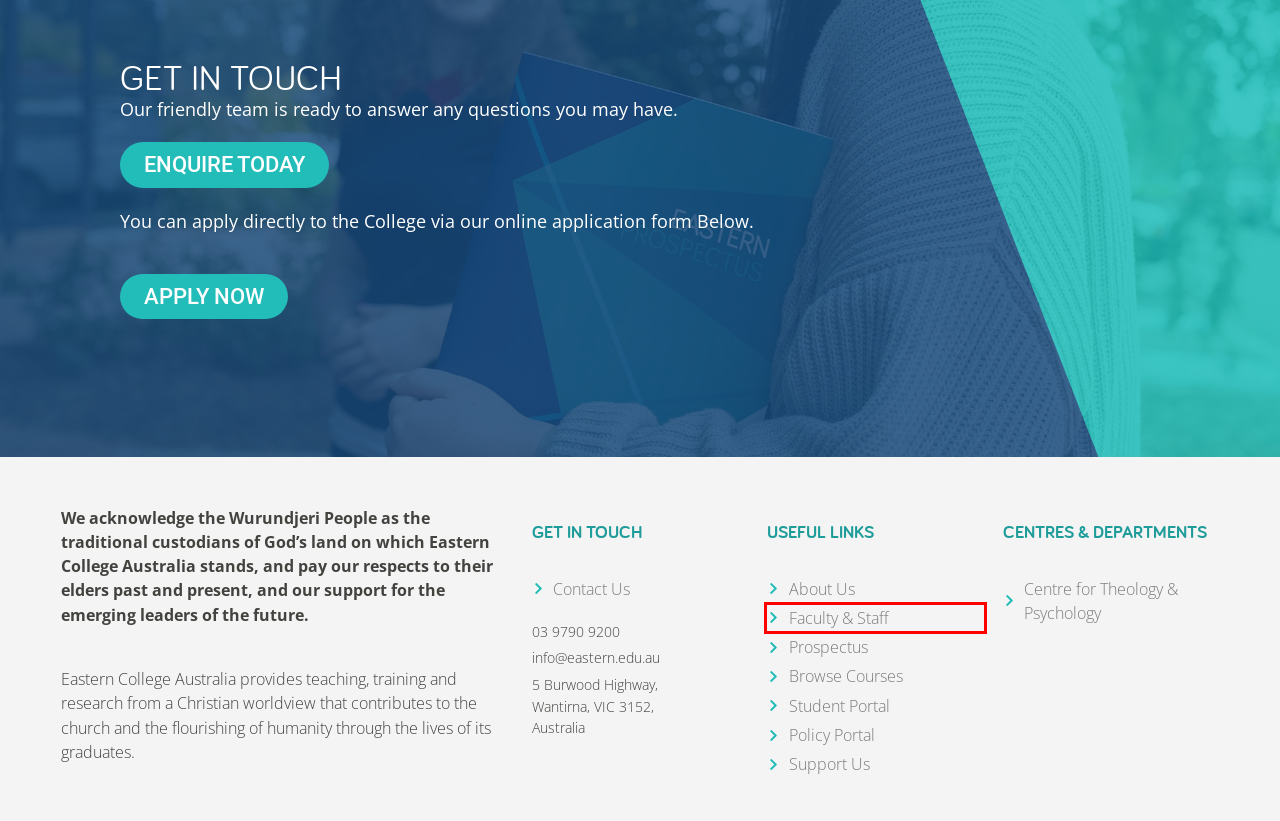Observe the provided screenshot of a webpage with a red bounding box around a specific UI element. Choose the webpage description that best fits the new webpage after you click on the highlighted element. These are your options:
A. Eastern College Policy Portal
B. Browse Courses - Eastern College Australia
C. Privacy Policy | Eastern College Policy Portal
D. Enquire - Eastern College Australia
E. Centre for Theology & Psychology - CTP
F. Welcome | Eastern College Australia Applications Site
G. Faculty and Staff - Eastern College Australia
H. Melbourne School of Theology - Your mission starts here

G